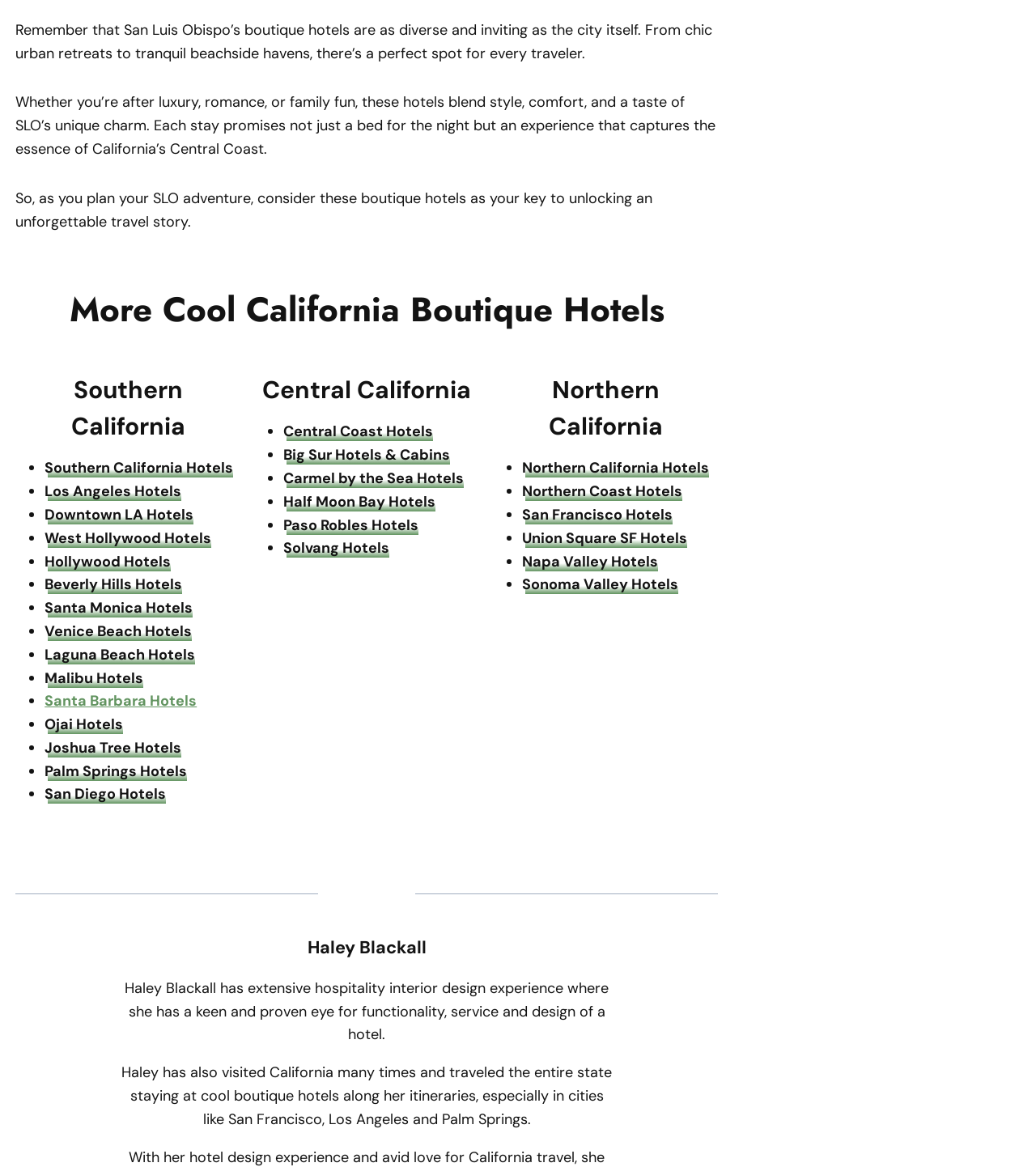What is the name of the person who has hospitality interior design experience?
Provide a short answer using one word or a brief phrase based on the image.

Haley Blackall